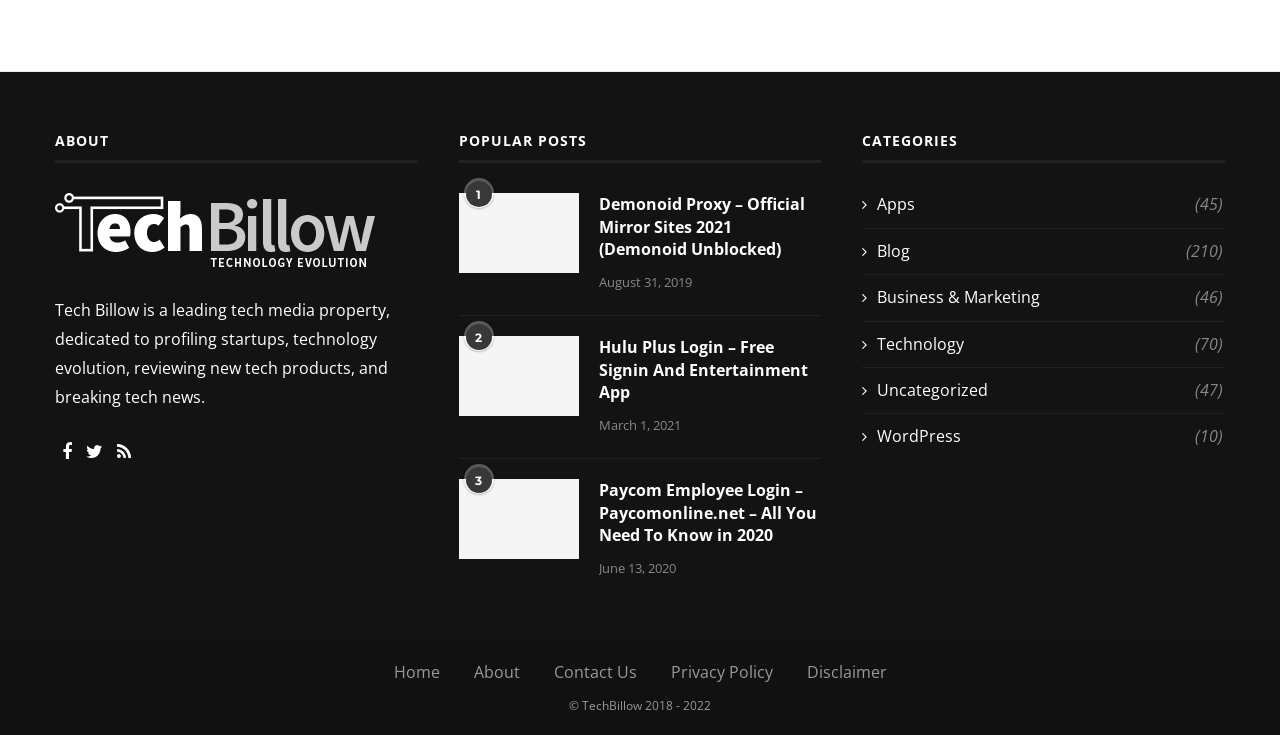Refer to the image and provide an in-depth answer to the question: 
What is the name of the tech media property?

The answer can be found in the StaticText element with the text 'Tech Billow is a leading tech media property, dedicated to profiling startups, technology evolution, reviewing new tech products, and breaking tech news.'